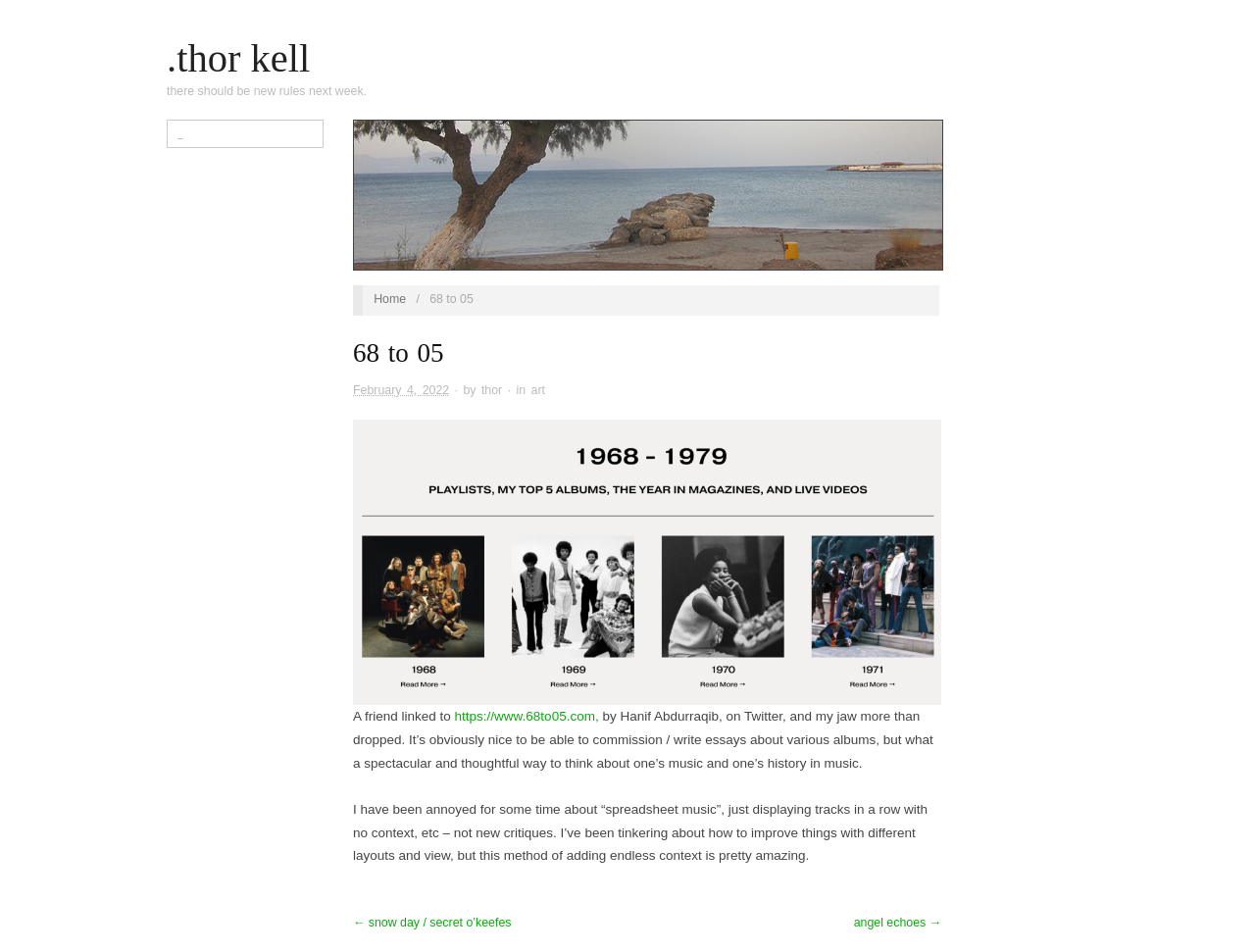Give a succinct answer to this question in a single word or phrase: 
What is the topic of the essay mentioned in the webpage?

music